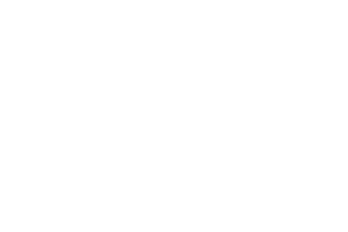Answer the question below in one word or phrase:
What does the logo of GigaMare Inc. represent?

The brand